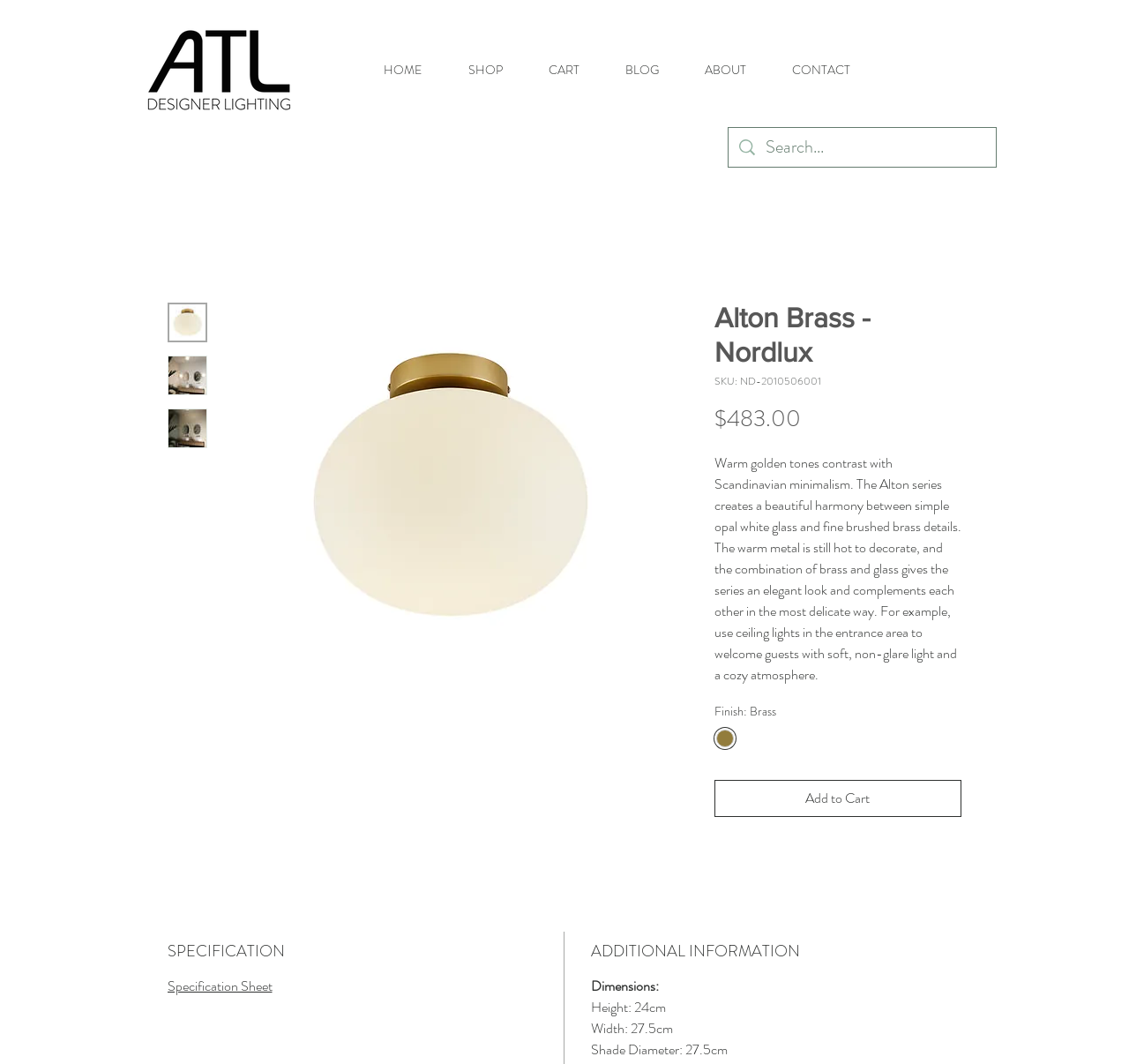Show the bounding box coordinates for the HTML element described as: "aria-label="Search..." name="q" placeholder="Search..."".

[0.678, 0.12, 0.849, 0.157]